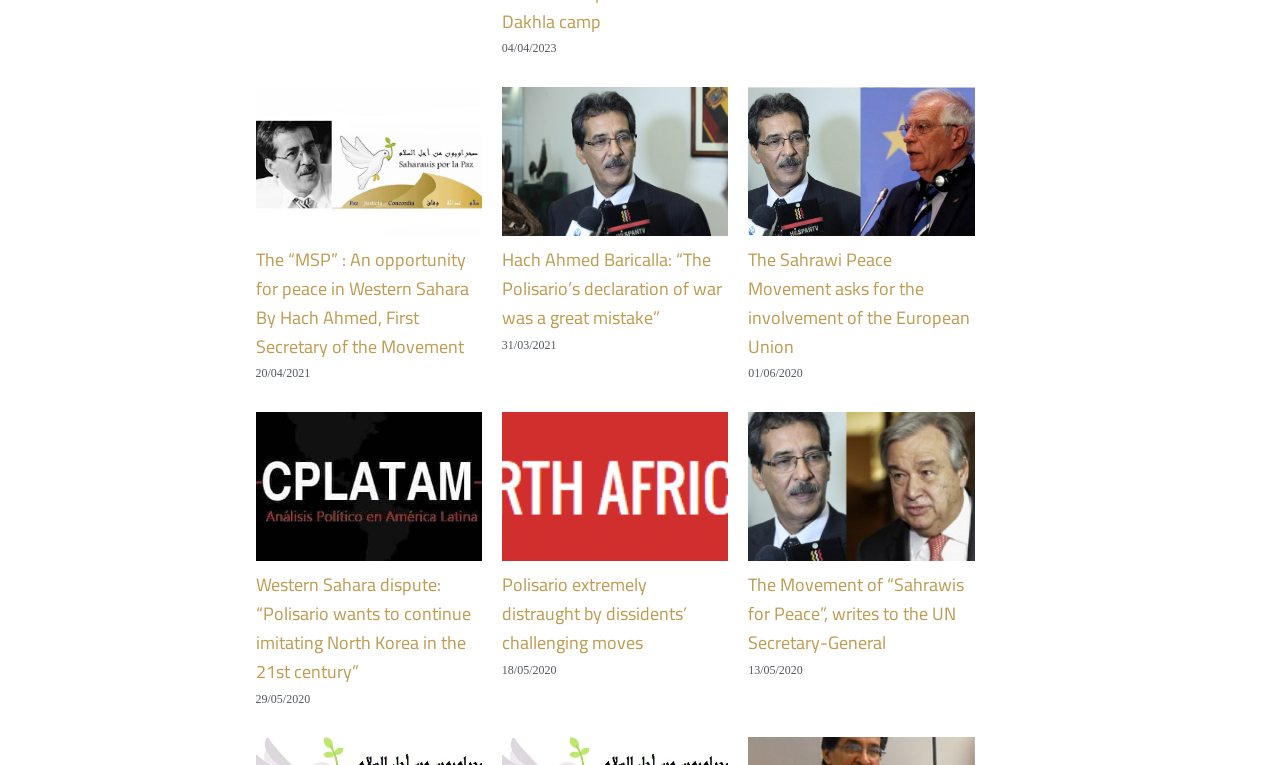Please identify the bounding box coordinates of the clickable area that will fulfill the following instruction: "Read the article about the opportunity for peace in Western Sahara". The coordinates should be in the format of four float numbers between 0 and 1, i.e., [left, top, right, bottom].

[0.2, 0.322, 0.376, 0.473]